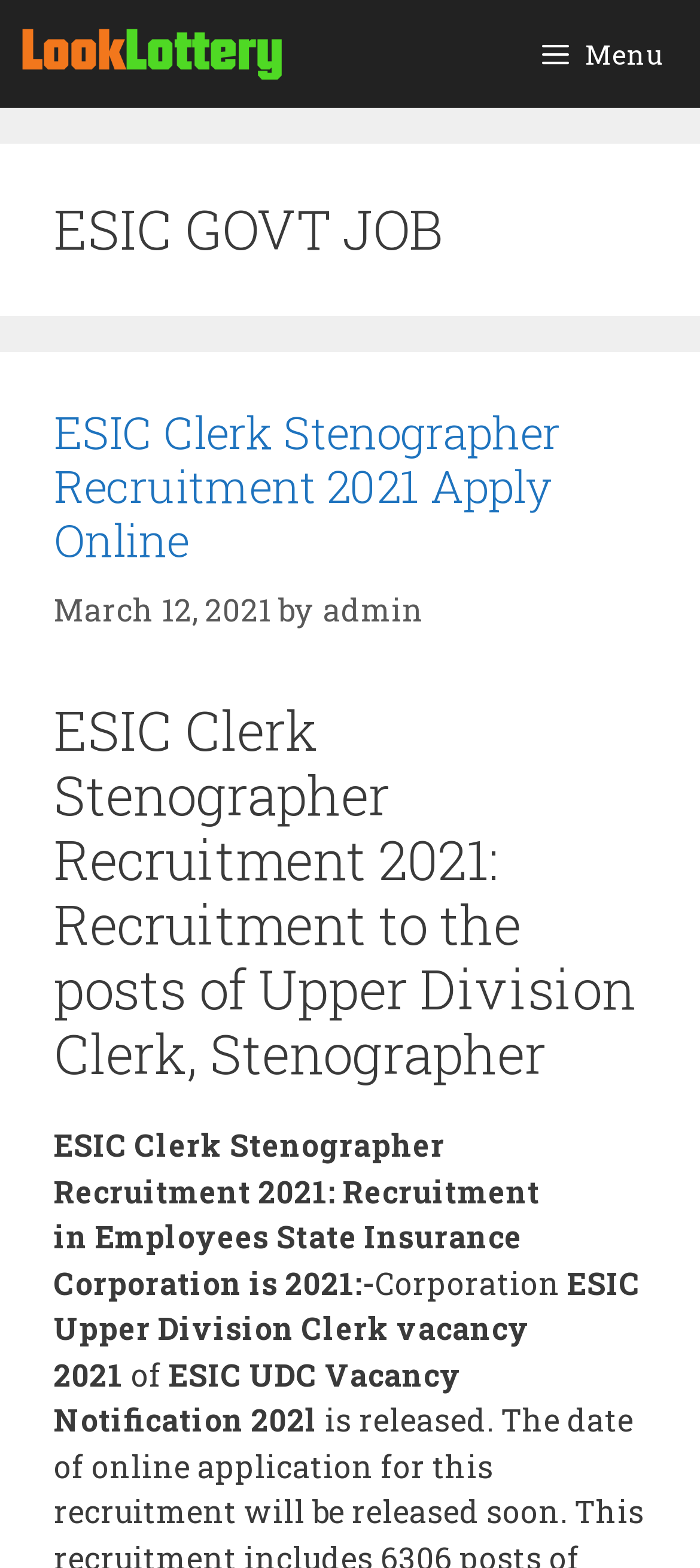Generate a detailed explanation of the webpage's features and information.

The webpage appears to be a job posting or recruitment page, specifically for ESIC (Employees State Insurance Corporation) government jobs. At the top, there is a navigation menu labeled "Primary" that spans the entire width of the page. Below the navigation menu, there is a header section that takes up about a quarter of the page's height. 

In the header section, there is a prominent heading that reads "ESIC GOVT JOB" in a large font size. Below this heading, there is a subheading that provides more details about the job posting, specifically the ESIC Clerk Stenographer Recruitment 2021. This subheading is accompanied by a timestamp indicating that the post was published on March 12, 2021, and is attributed to an author named "admin".

The main content of the page is divided into several sections, each with its own heading and descriptive text. The first section appears to provide an overview of the recruitment process, including the posts of Upper Division Clerk and Stenographer. The subsequent sections provide more details about the recruitment, including the number of vacancies and the notification for the UDC Vacancy.

Throughout the page, there are several links and buttons that allow users to navigate to other pages or perform specific actions. One notable element is an image with the same alt text as the page title, "Lottery Sambad Today Result 1pm, 6pm, 8pm Nagaland State Lottery Result", which is located near the top of the page.